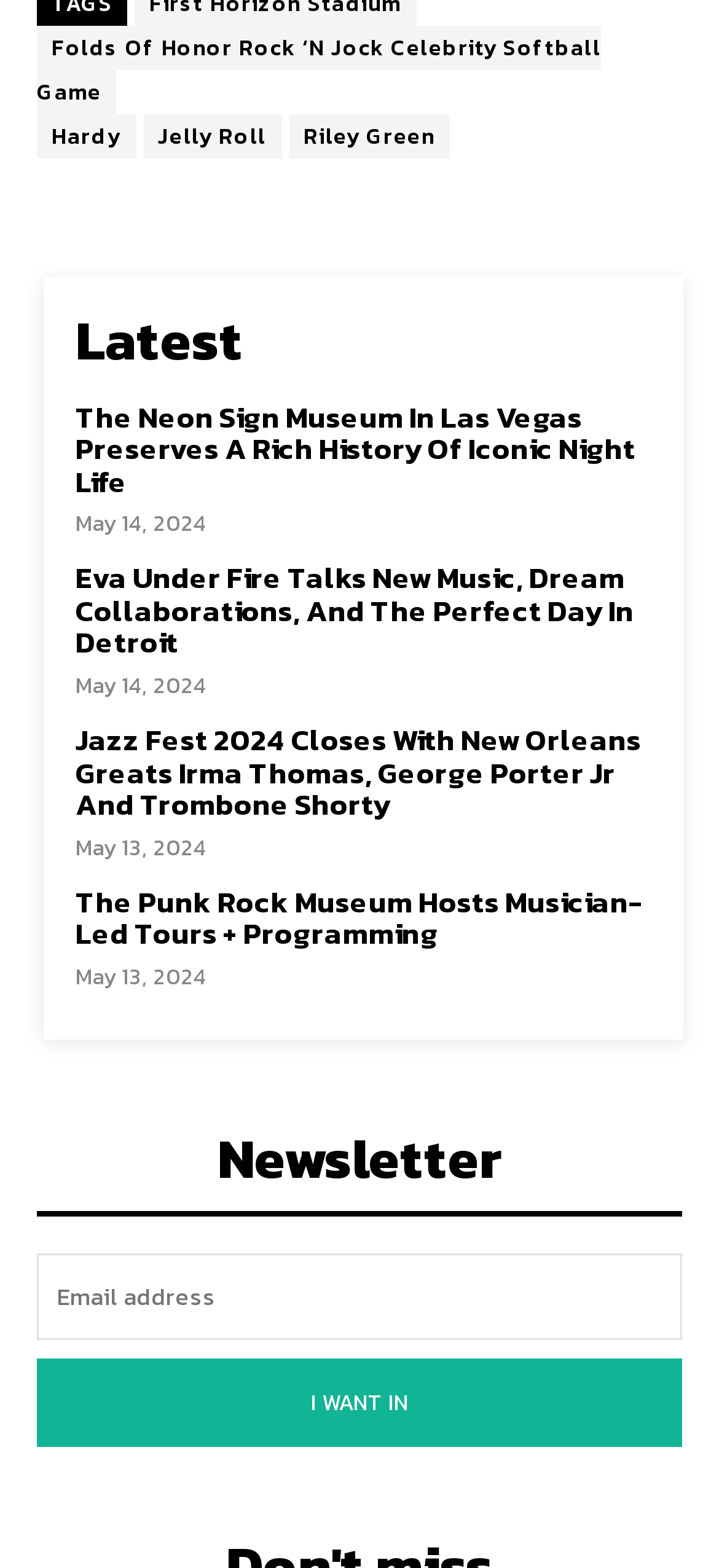What is the purpose of the textbox? Observe the screenshot and provide a one-word or short phrase answer.

To enter email